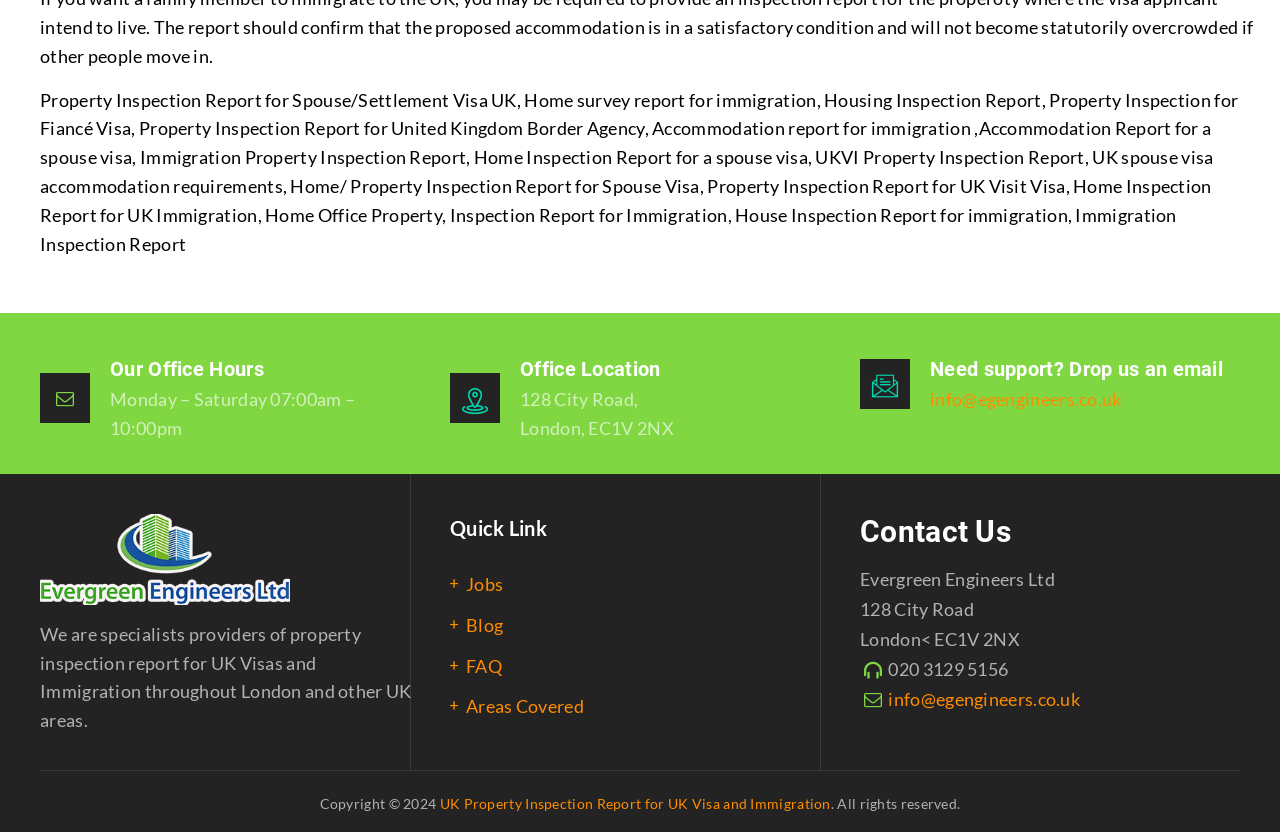Locate the UI element that matches the description Jobs in the webpage screenshot. Return the bounding box coordinates in the format (top-left x, top-left y, bottom-right x, bottom-right y), with values ranging from 0 to 1.

[0.352, 0.685, 0.393, 0.72]